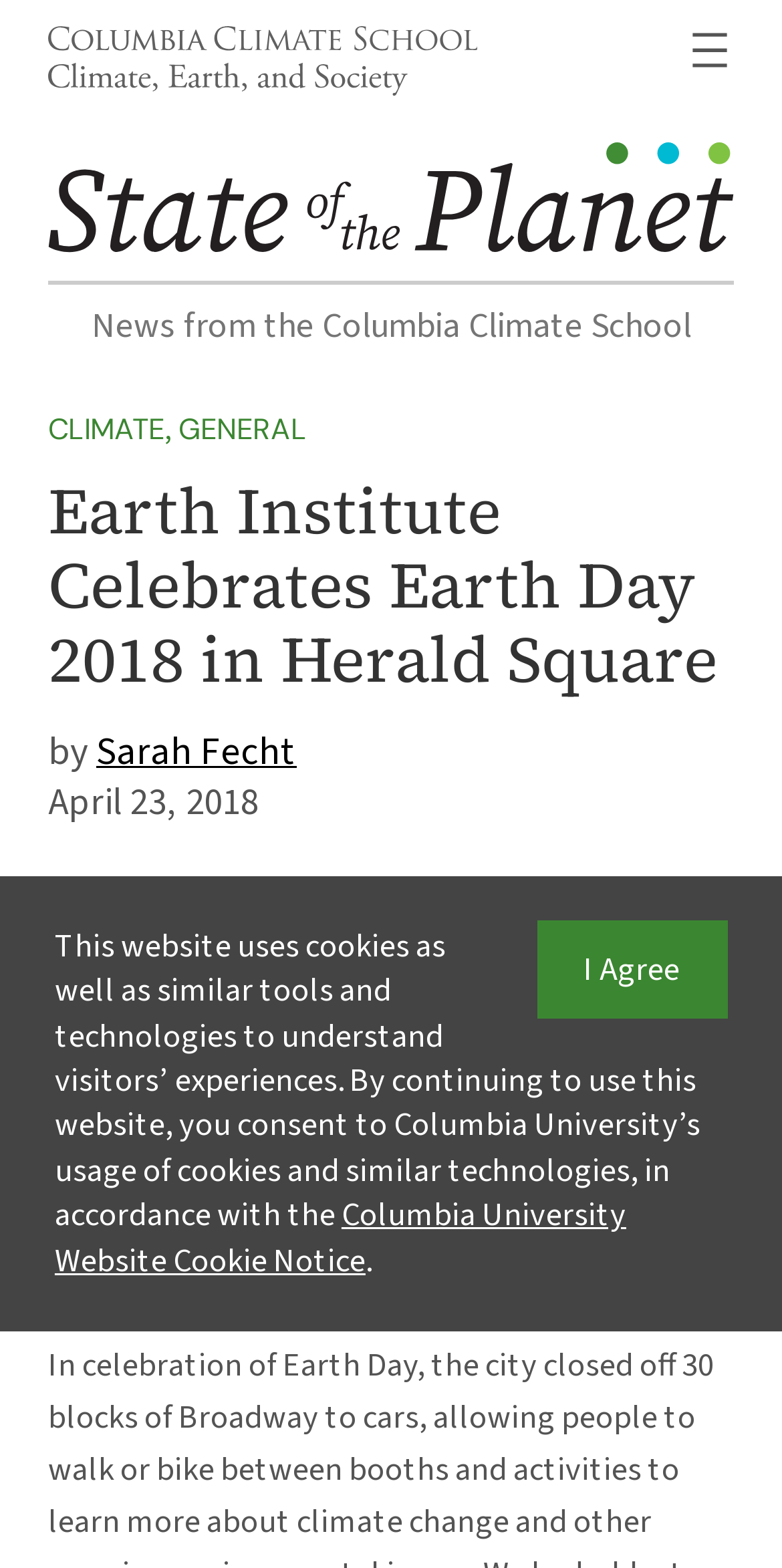Find the bounding box coordinates of the UI element according to this description: "State of the Planet.sotp-svg{fill:#231f20}".

[0.062, 0.091, 0.938, 0.171]